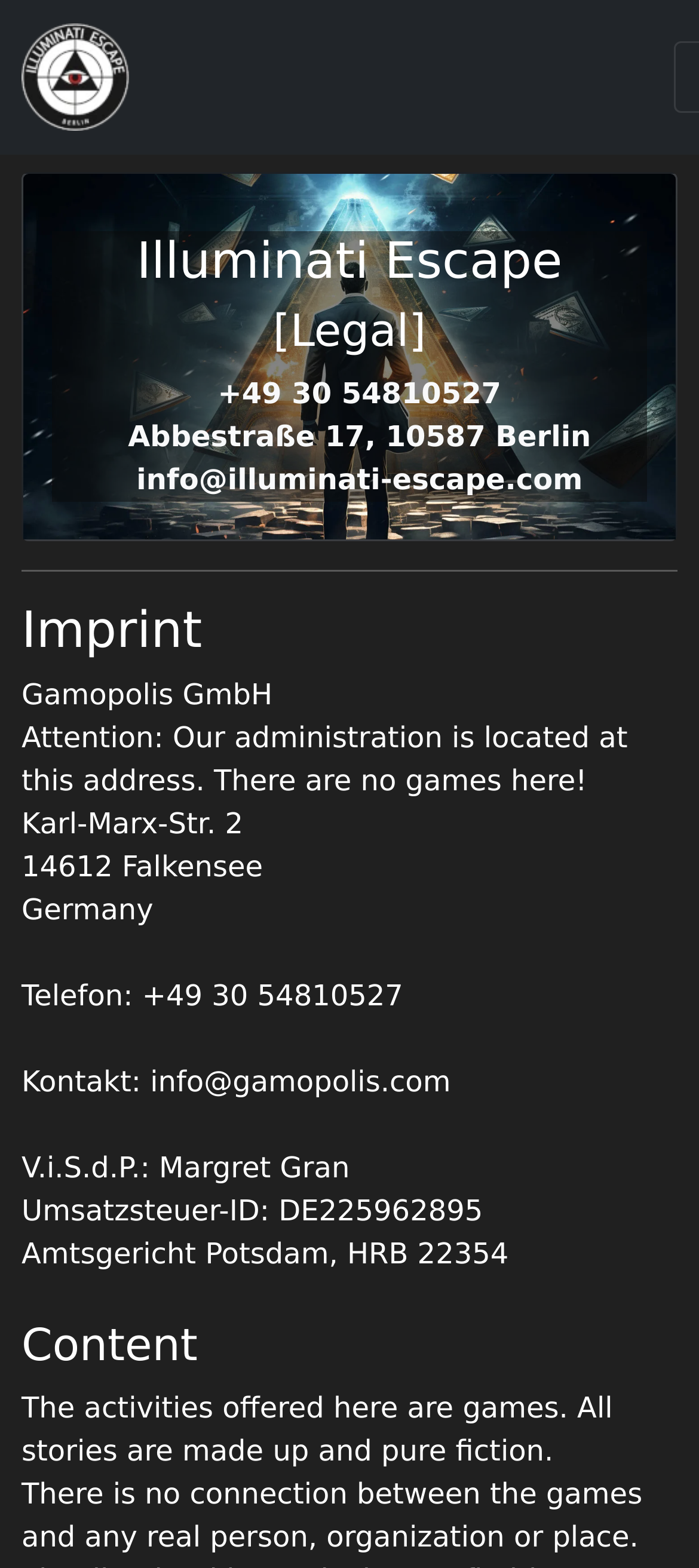What kind of activities are offered?
Look at the screenshot and provide an in-depth answer.

I found the type of activities offered by looking at the content section of the webpage, where it is stated as 'The activities offered here are games. All stories are made up and pure fiction'.